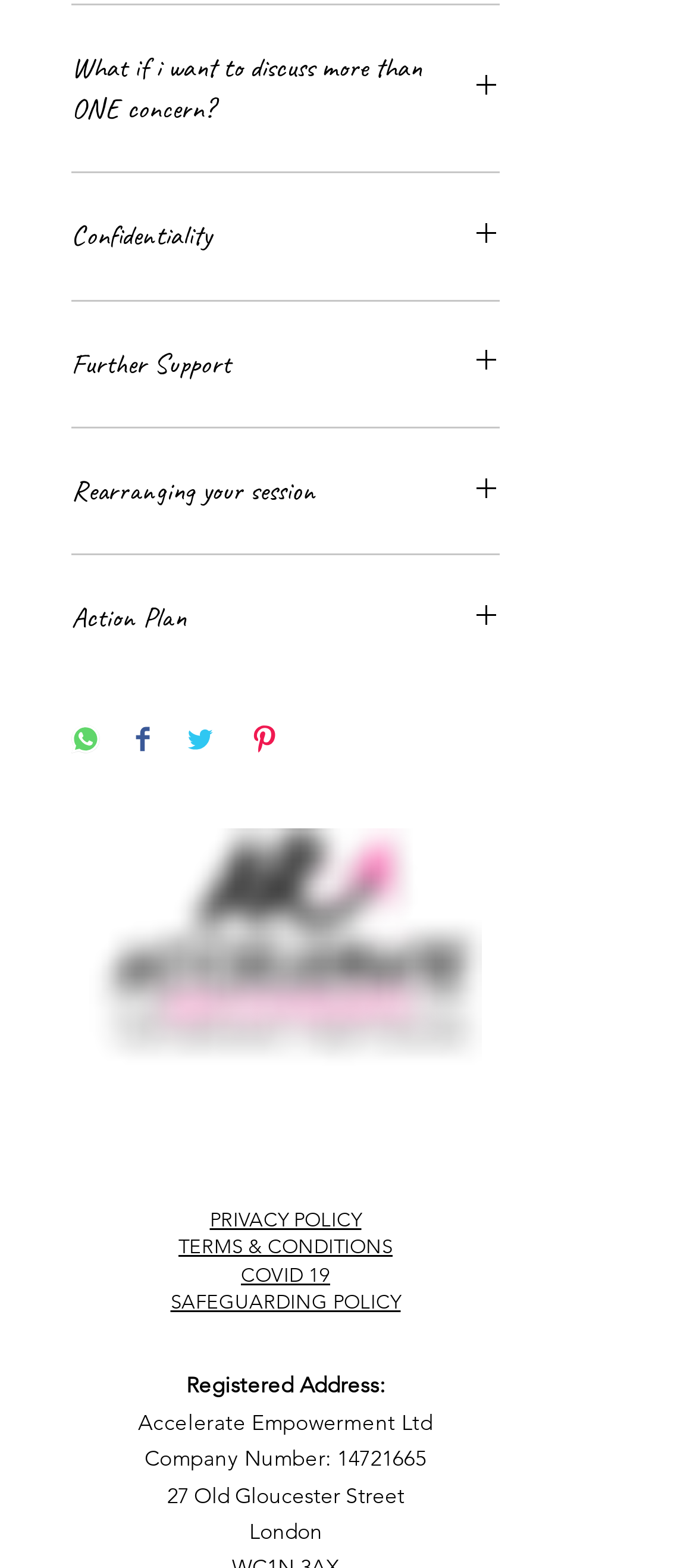Please reply with a single word or brief phrase to the question: 
How can users share the webpage?

On social media